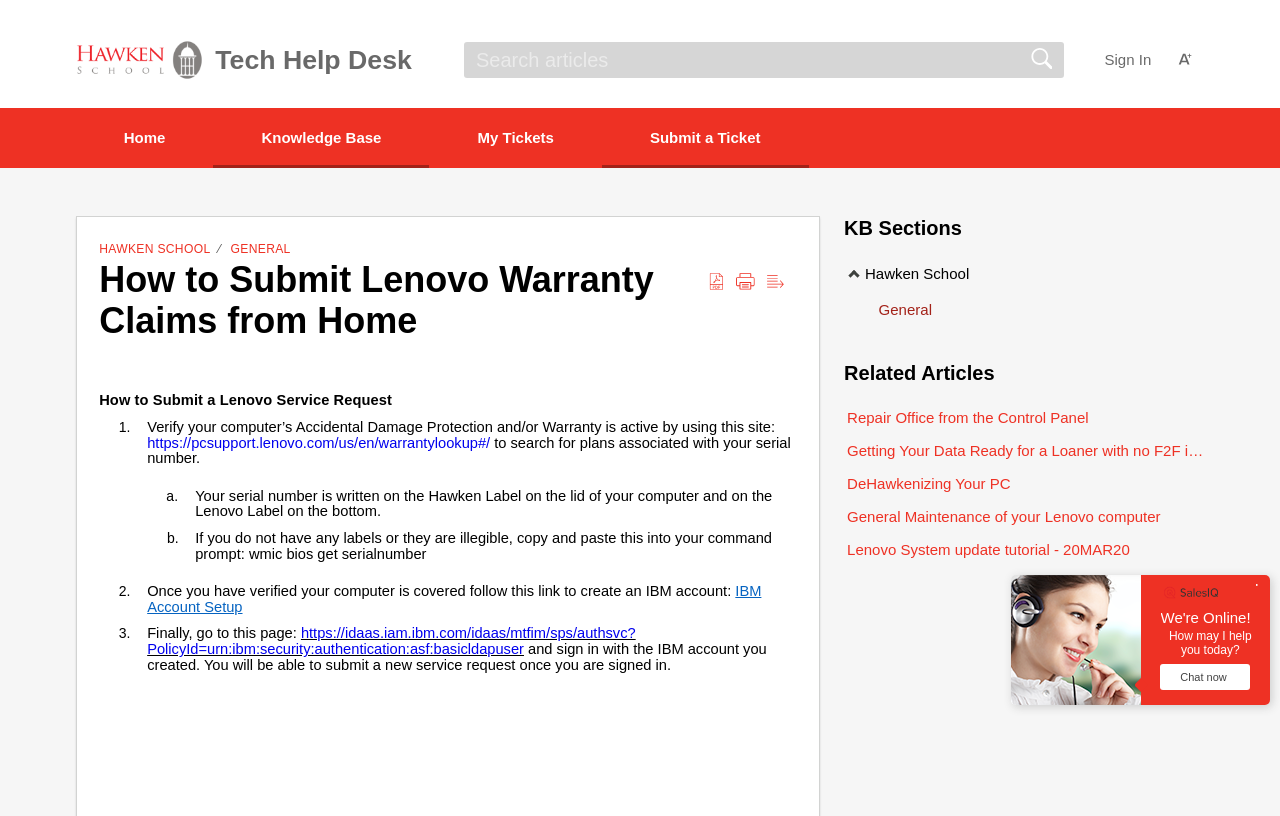Determine the bounding box coordinates of the element's region needed to click to follow the instruction: "Submit a Ticket". Provide these coordinates as four float numbers between 0 and 1, formatted as [left, top, right, bottom].

[0.508, 0.158, 0.594, 0.179]